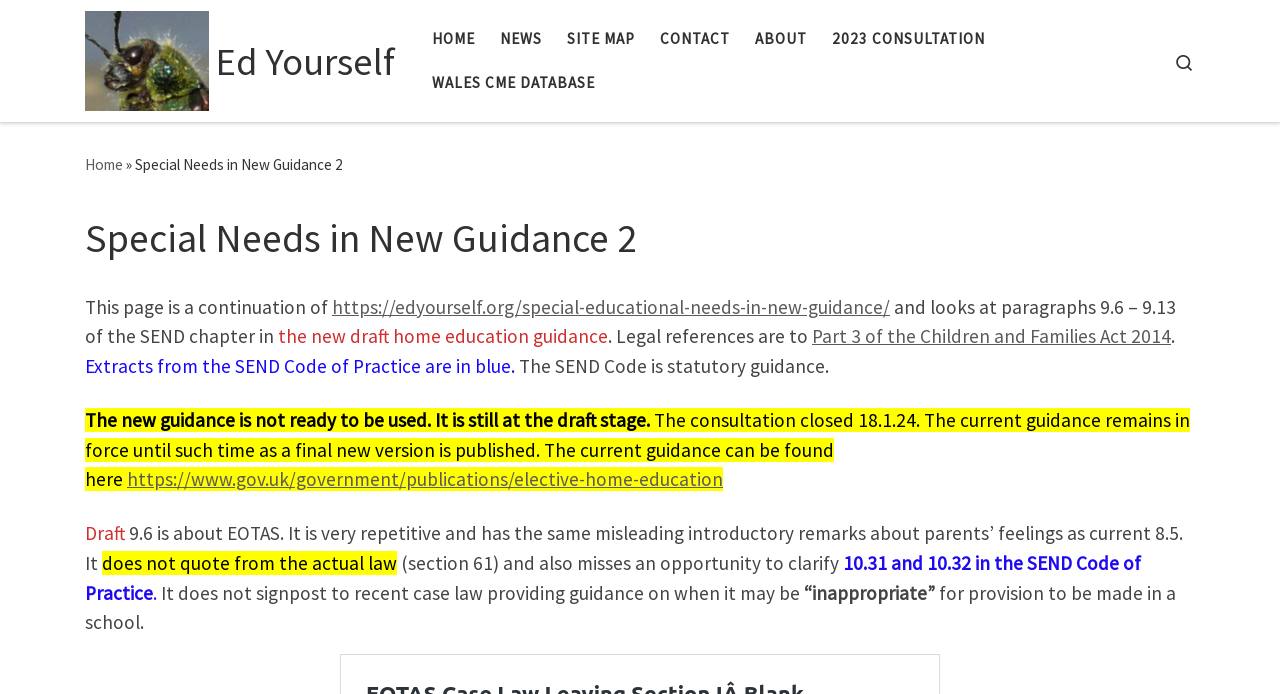What is the status of the new guidance?
Please provide an in-depth and detailed response to the question.

I determined the answer by looking at the mark '' with bounding box coordinates [0.066, 0.751, 0.098, 0.786] and the static text 'Draft' with bounding box coordinates [0.066, 0.751, 0.098, 0.786]. This element suggests that the status of the new guidance is 'Draft'.